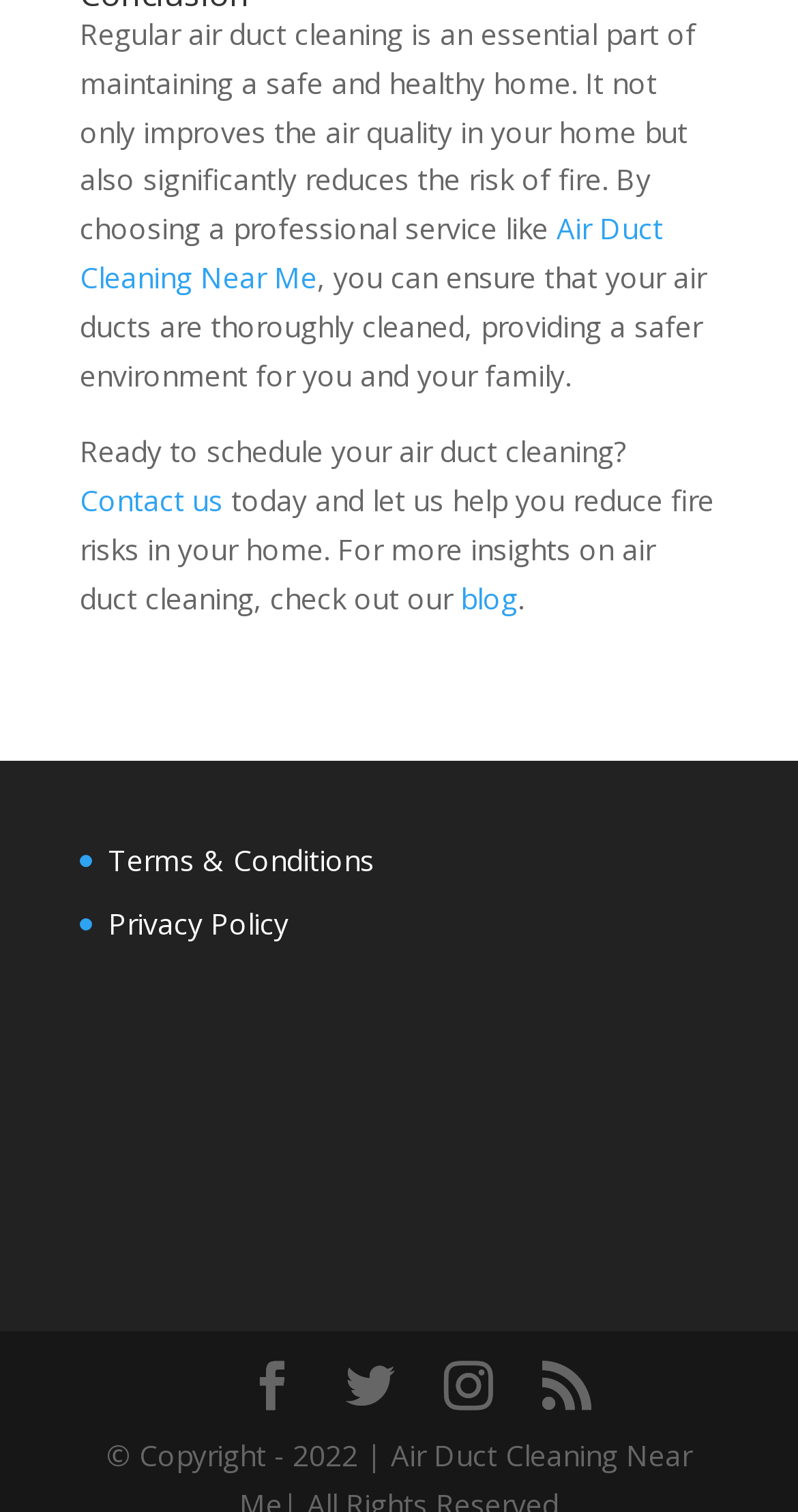Locate the bounding box coordinates of the clickable part needed for the task: "View terms and conditions".

[0.136, 0.556, 0.469, 0.582]